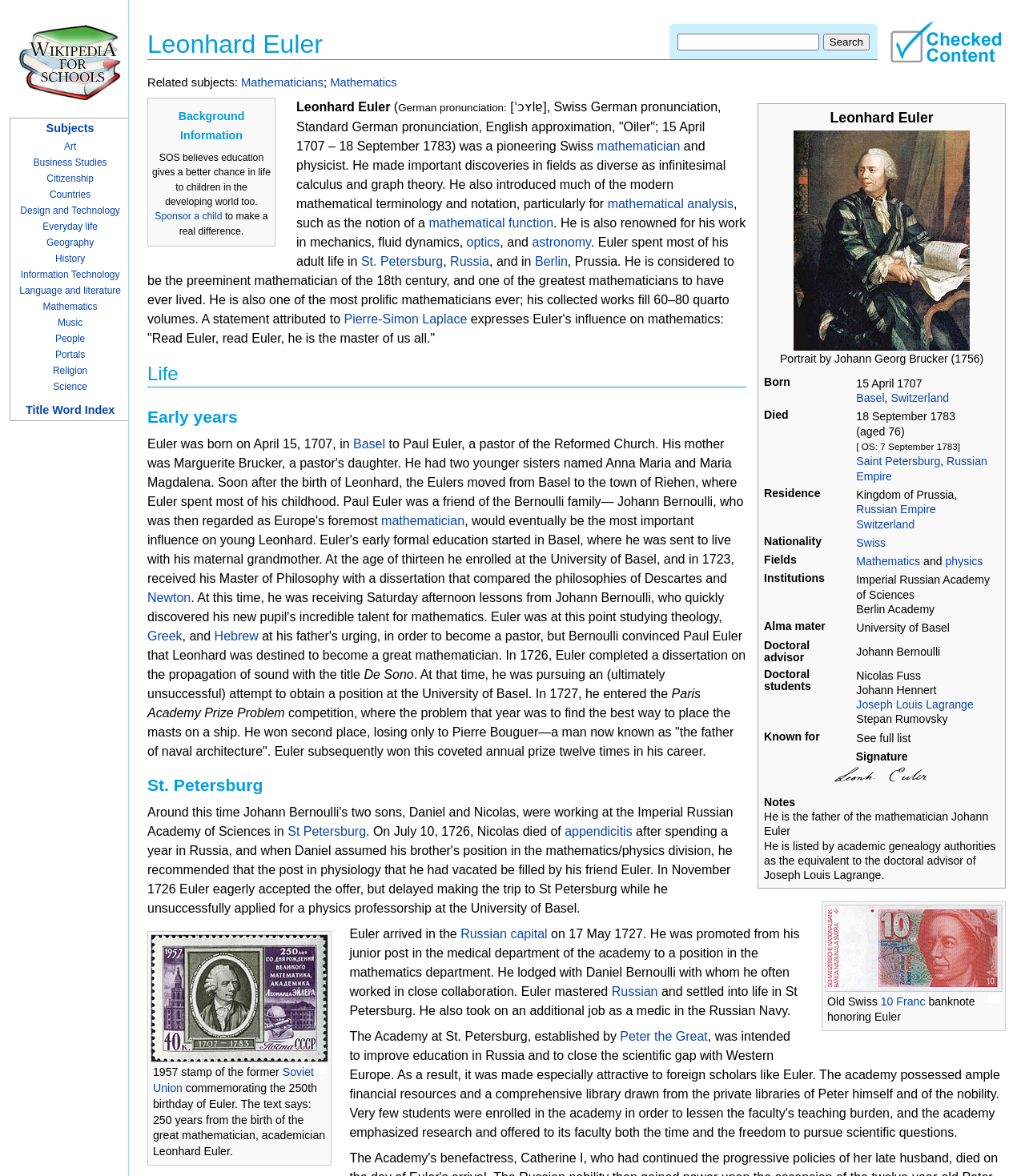Carefully examine the image and provide an in-depth answer to the question: What is the name of the mathematician who was Leonhard Euler's doctoral advisor?

According to the table on the webpage, under the 'Doctoral advisor' rowheader, it is stated that Leonhard Euler's doctoral advisor was Johann Bernoulli.